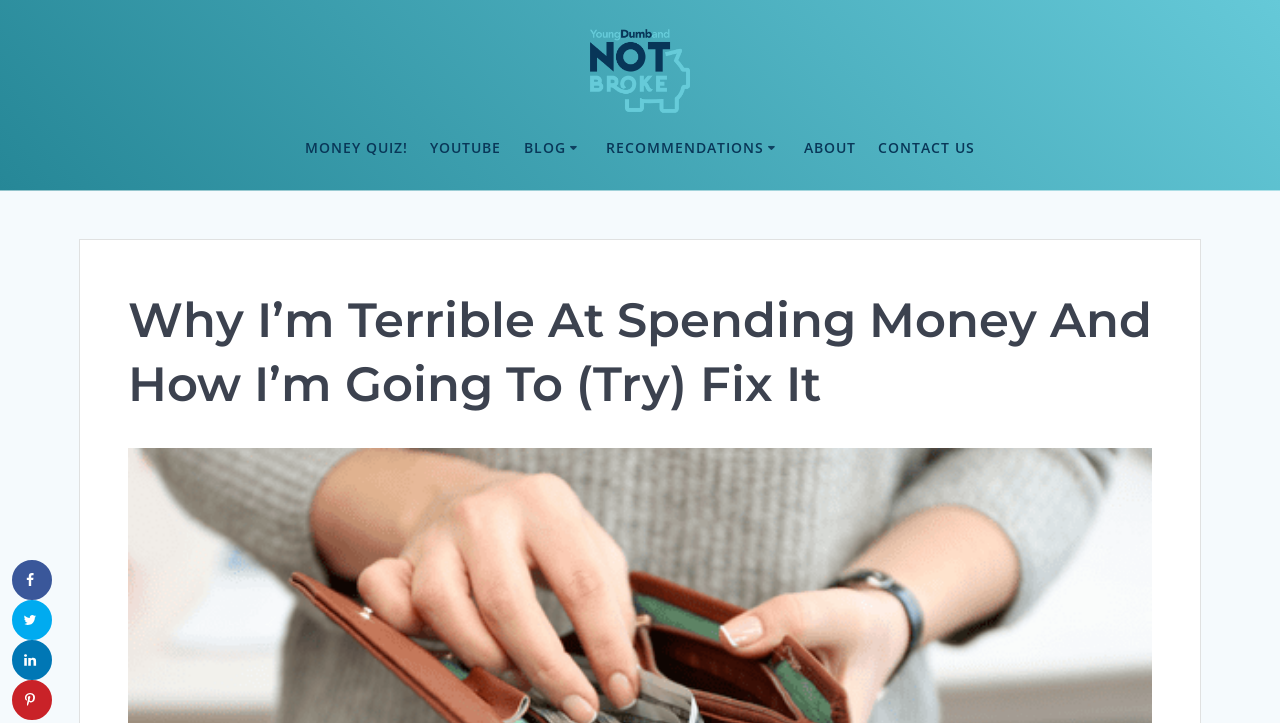Highlight the bounding box coordinates of the region I should click on to meet the following instruction: "Visit the 'ABOUT' page".

[0.628, 0.19, 0.669, 0.225]